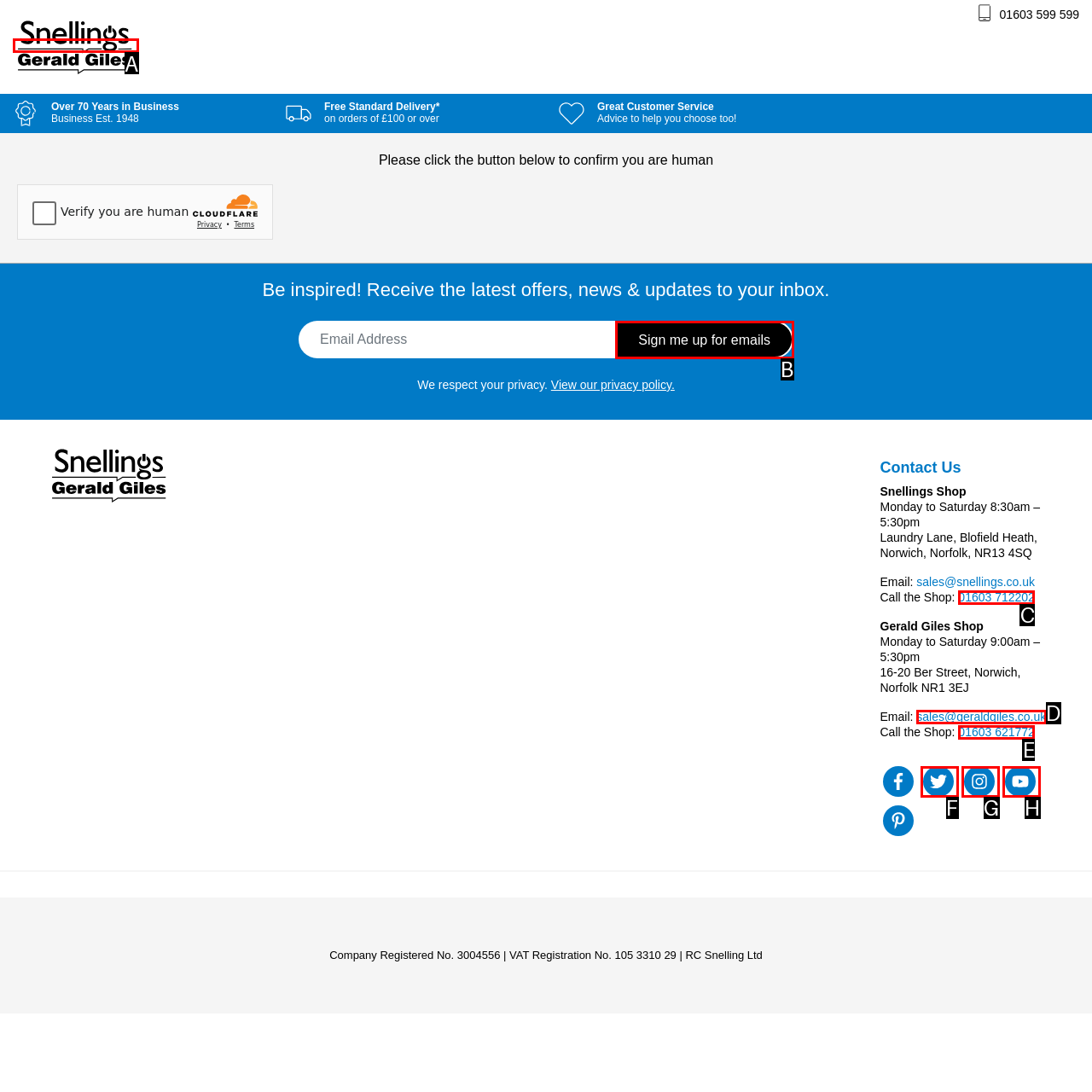Identify the letter corresponding to the UI element that matches this description: youtube
Answer using only the letter from the provided options.

H